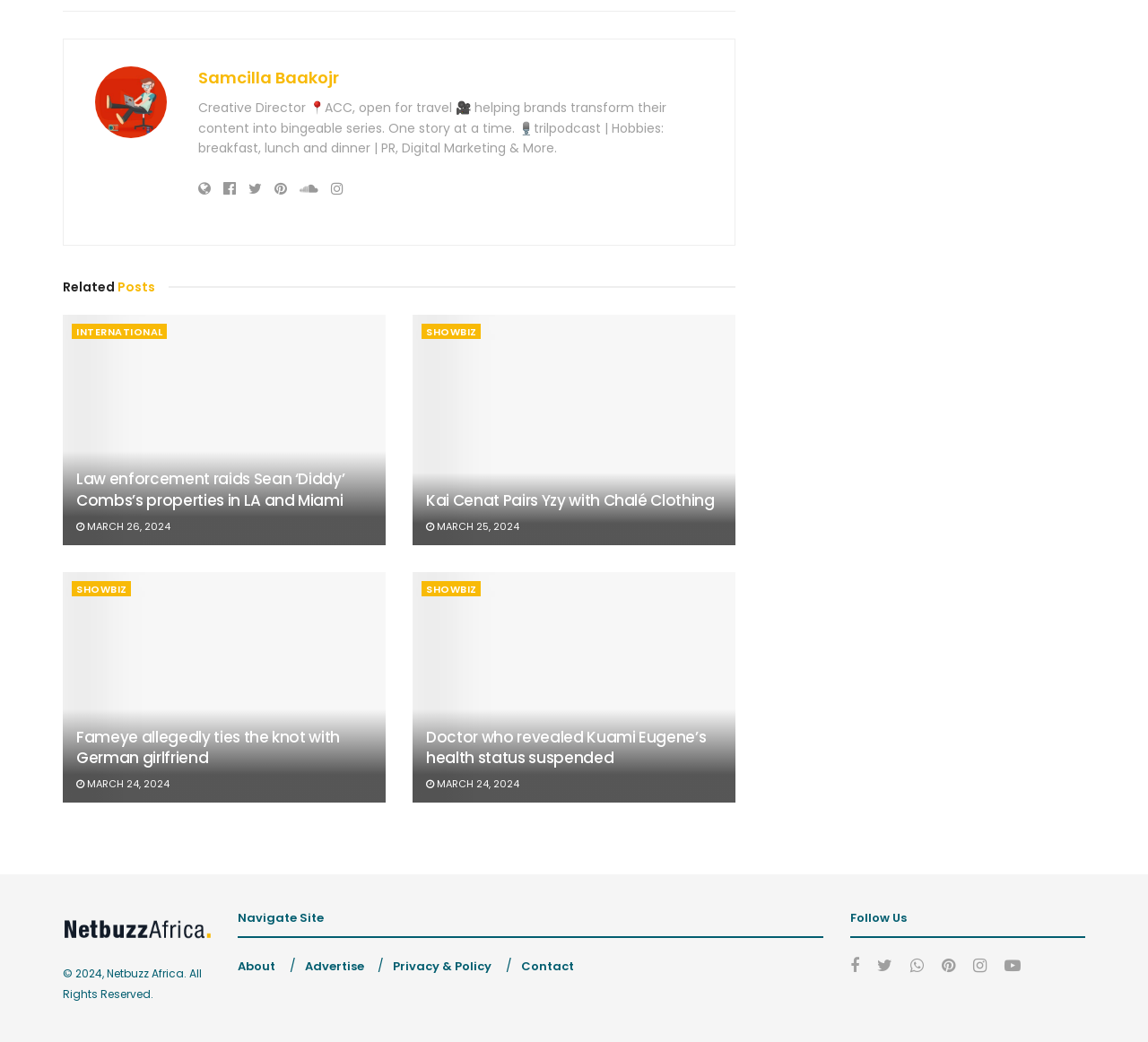Determine the bounding box coordinates for the clickable element to execute this instruction: "Click on the 'Samcilla Baakojr' link". Provide the coordinates as four float numbers between 0 and 1, i.e., [left, top, right, bottom].

[0.173, 0.064, 0.295, 0.085]